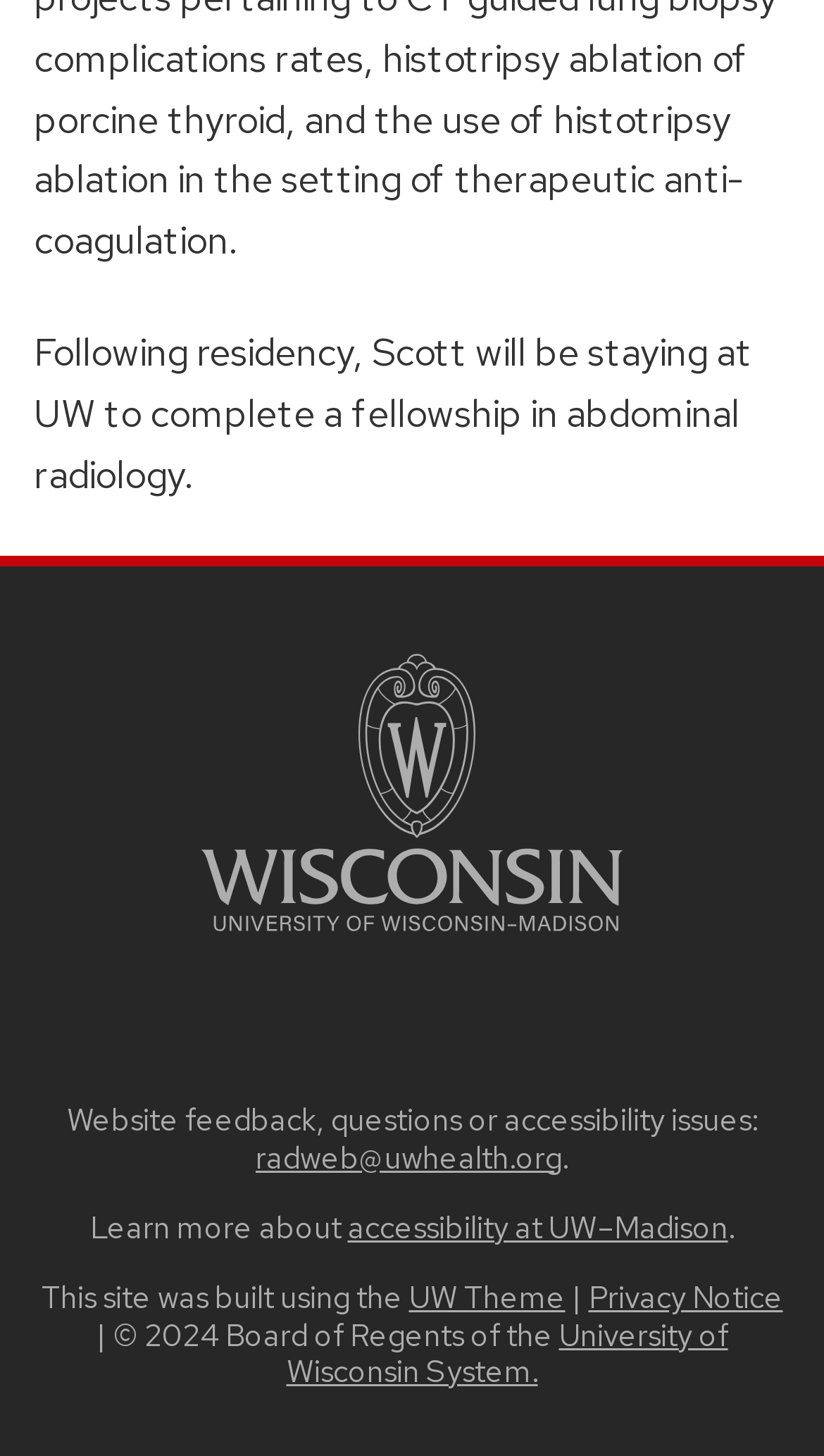Determine the bounding box for the described UI element: "radweb@uwhealth.org".

[0.31, 0.78, 0.682, 0.808]